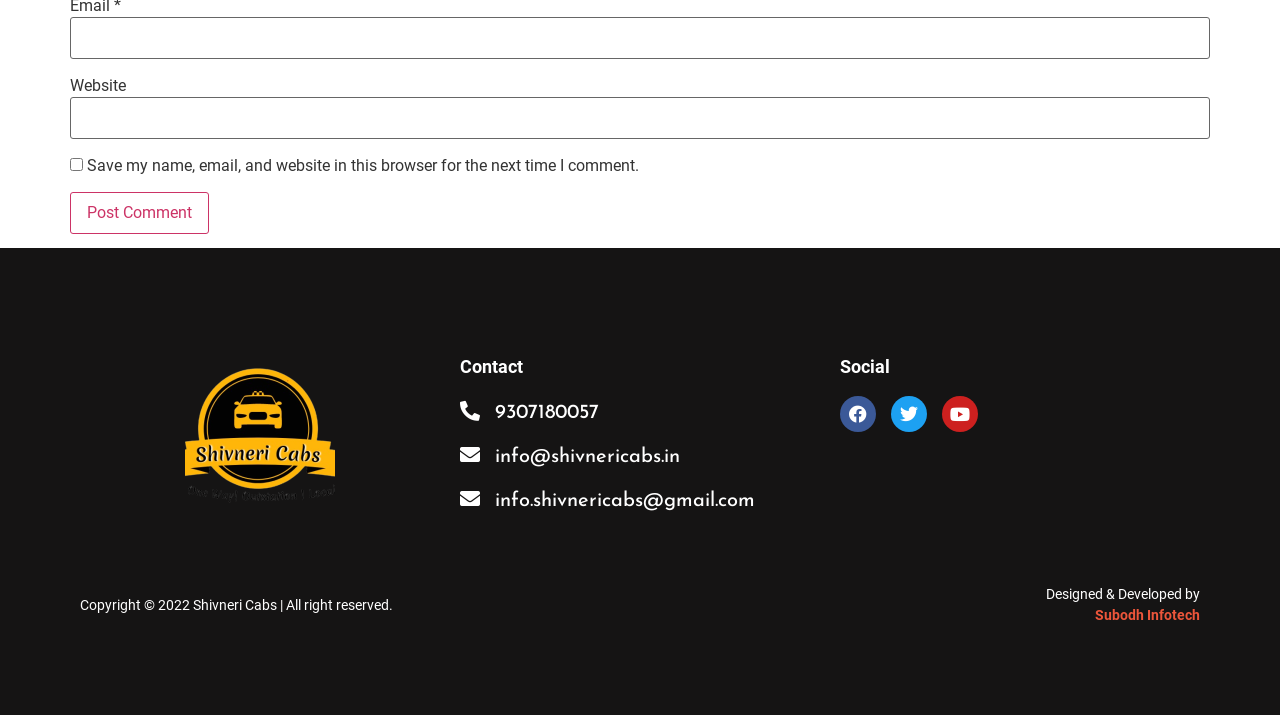What is the company's contact email?
Give a single word or phrase answer based on the content of the image.

info@shivnericabs.in